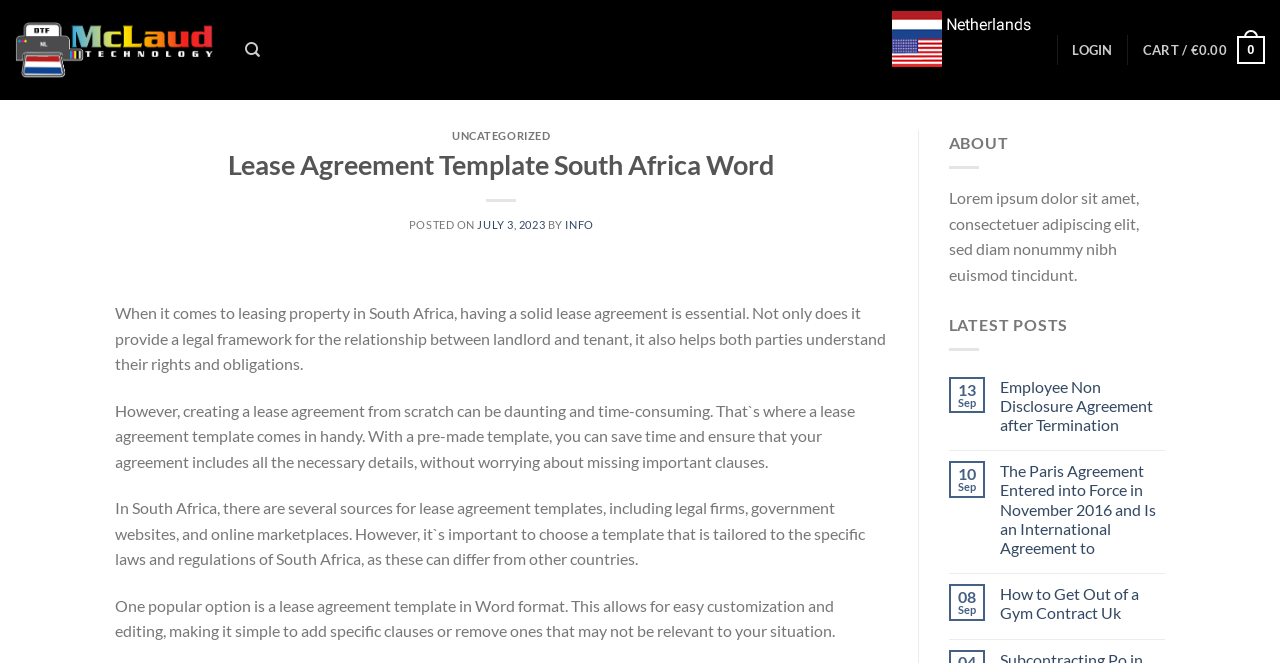Find the bounding box coordinates of the element to click in order to complete this instruction: "Search for something". The bounding box coordinates must be four float numbers between 0 and 1, denoted as [left, top, right, bottom].

[0.191, 0.046, 0.203, 0.104]